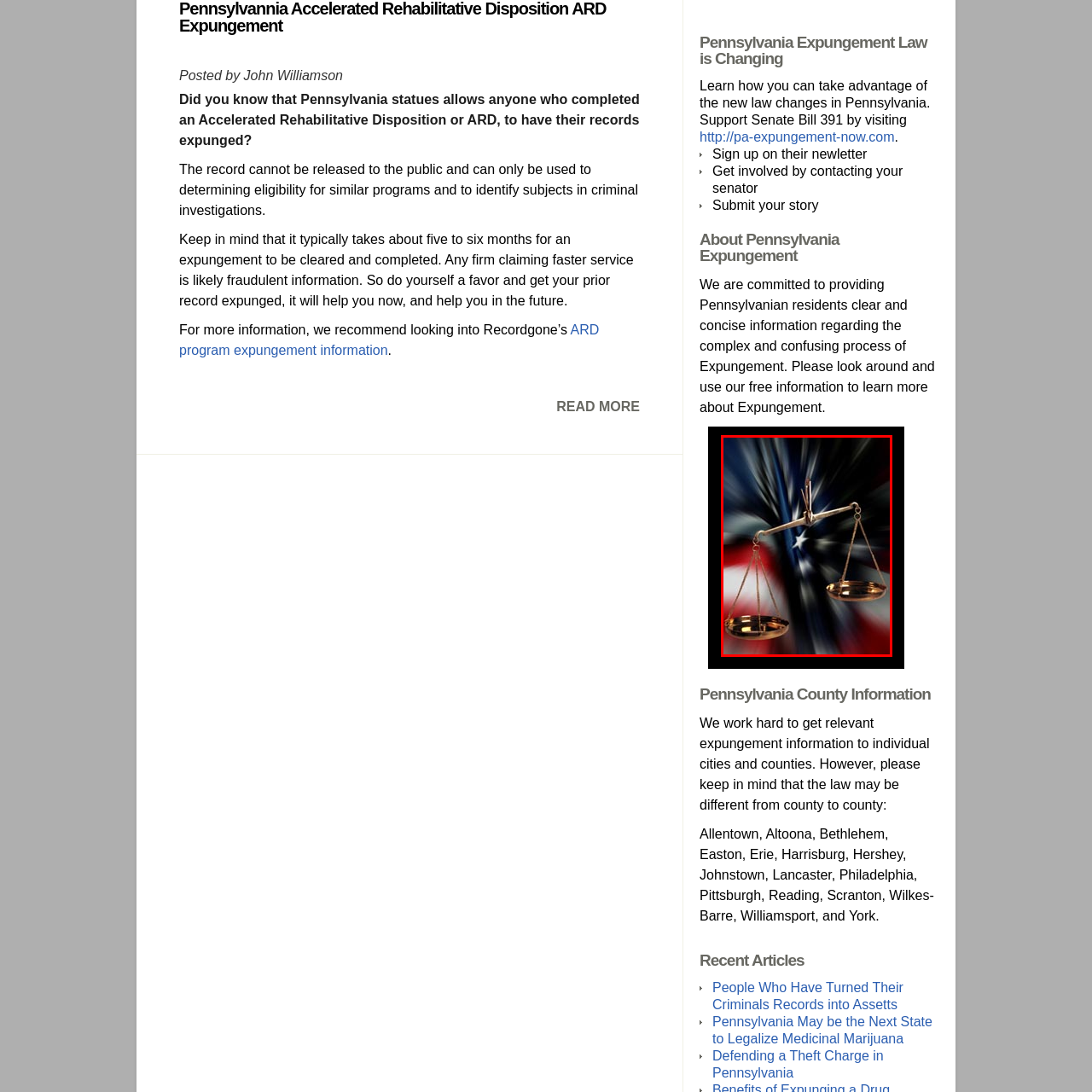What does the scale symbolize?
Direct your attention to the image inside the red bounding box and provide a detailed explanation in your answer.

The traditional balance scale in the image symbolizes justice and fair legal proceedings, reflecting the importance of balance and impartiality in the justice system. This symbolism is closely related to the theme of legal reform and understanding legal rights.